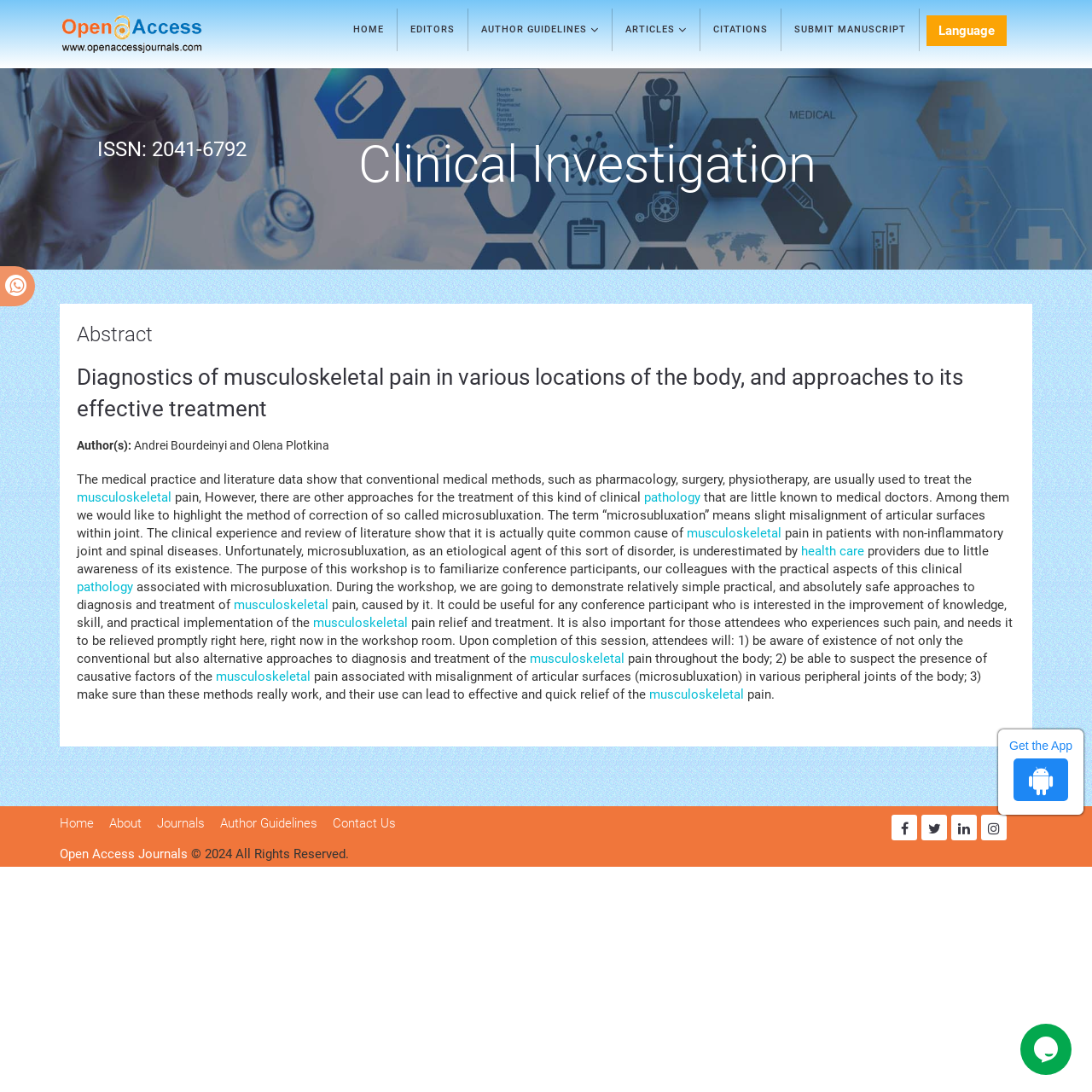Can you specify the bounding box coordinates for the region that should be clicked to fulfill this instruction: "Change the language".

[0.848, 0.014, 0.922, 0.042]